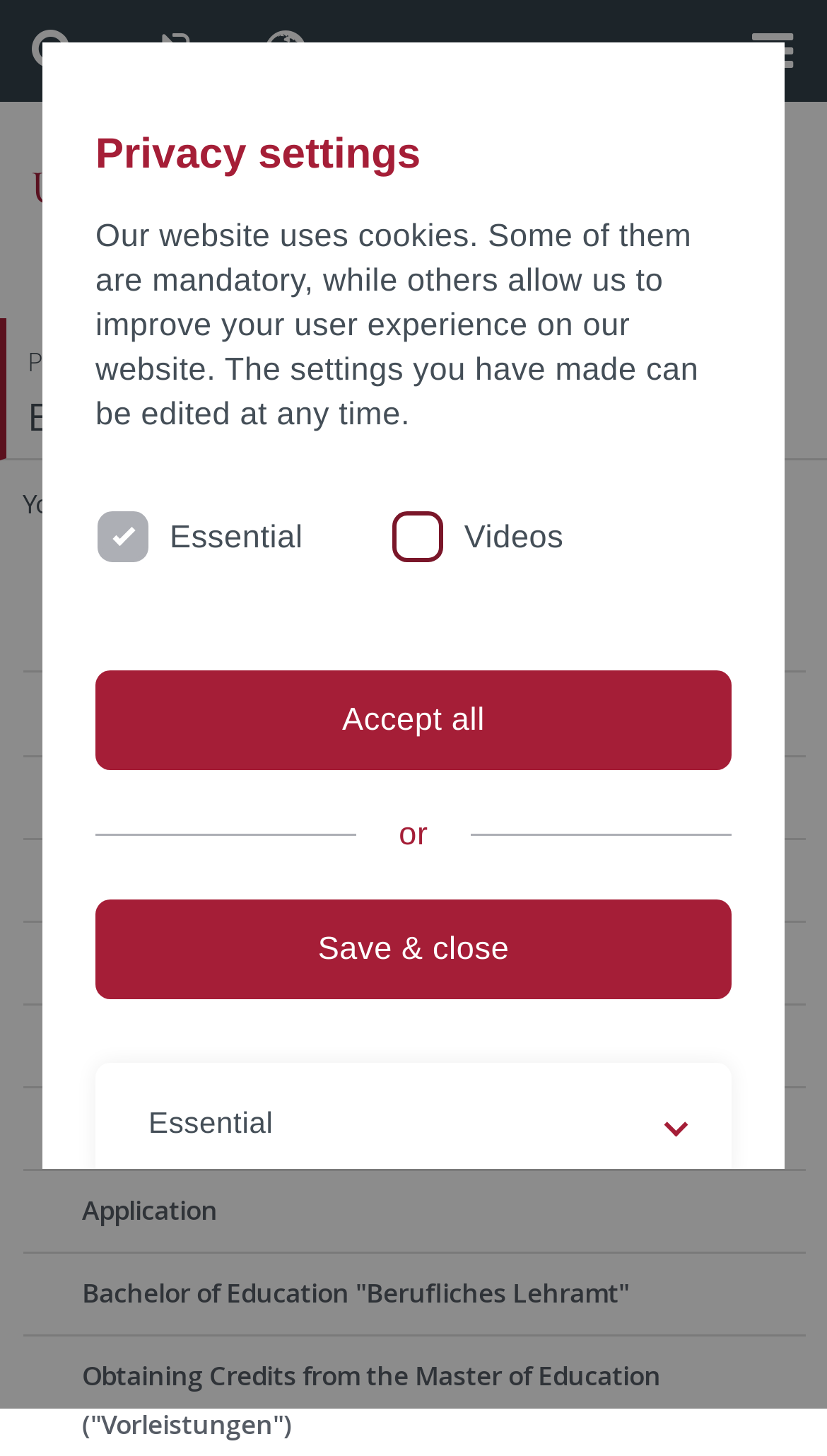Extract the bounding box of the UI element described as: "Save & close".

[0.115, 0.618, 0.885, 0.686]